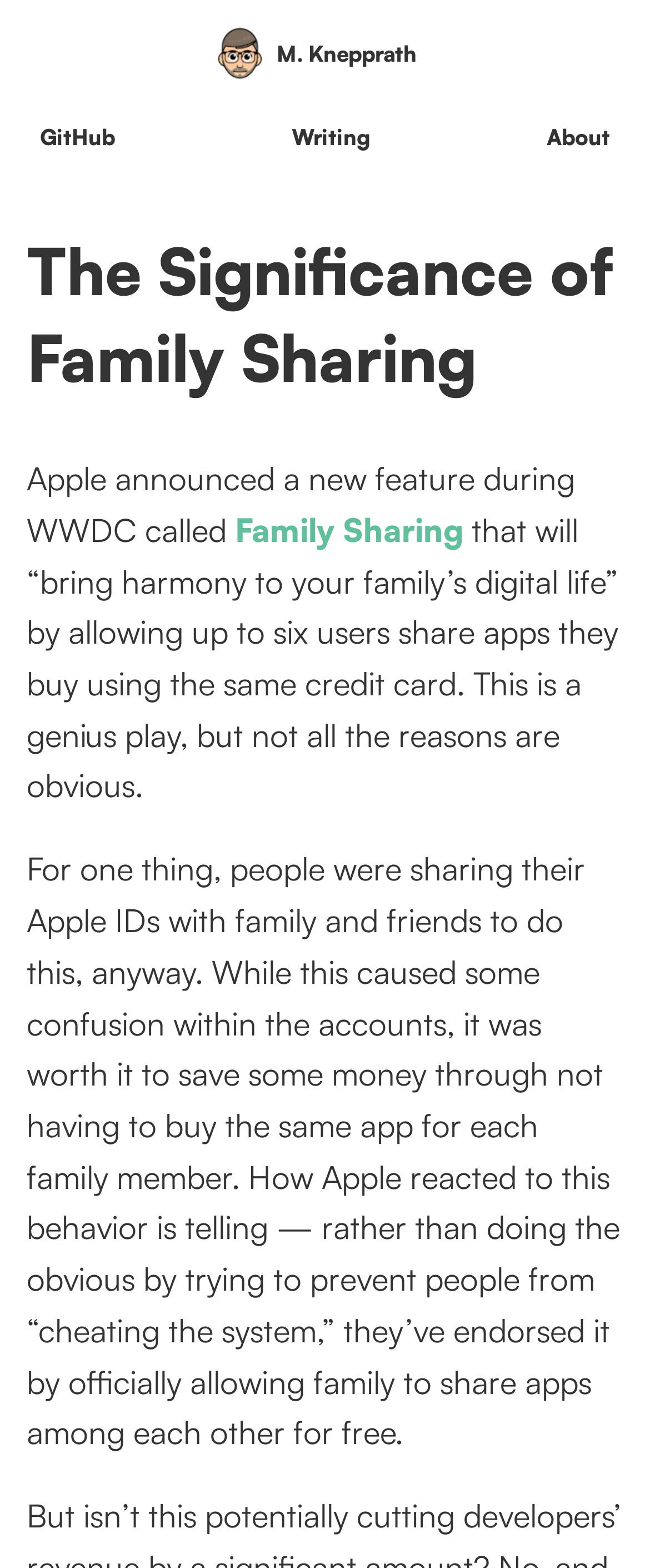Determine the bounding box coordinates for the UI element matching this description: "Writing".

[0.428, 0.071, 0.59, 0.104]